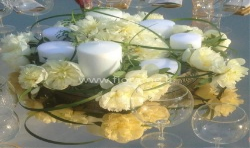Describe the important features and context of the image with as much detail as possible.

This elegant centerpiece features a delightful arrangement of white peonies surrounded by soft, yellow blooms, accentuated by delicate spirals of grass. The display incorporates several candles that add a warm glow, perfect for enhancing the ambiance of any dining table. The interplay of natural elements and light creates a stunning visual experience, inviting guests to enjoy both the beauty and serenity it offers. Carefully curated, this floral design is not only captivating but functional, encouraging the use of candles to enhance the overall atmosphere. Remember to always turn on the candles for that perfect touch and refer to the details for the quantity and size of the candles used in this exquisite composition.